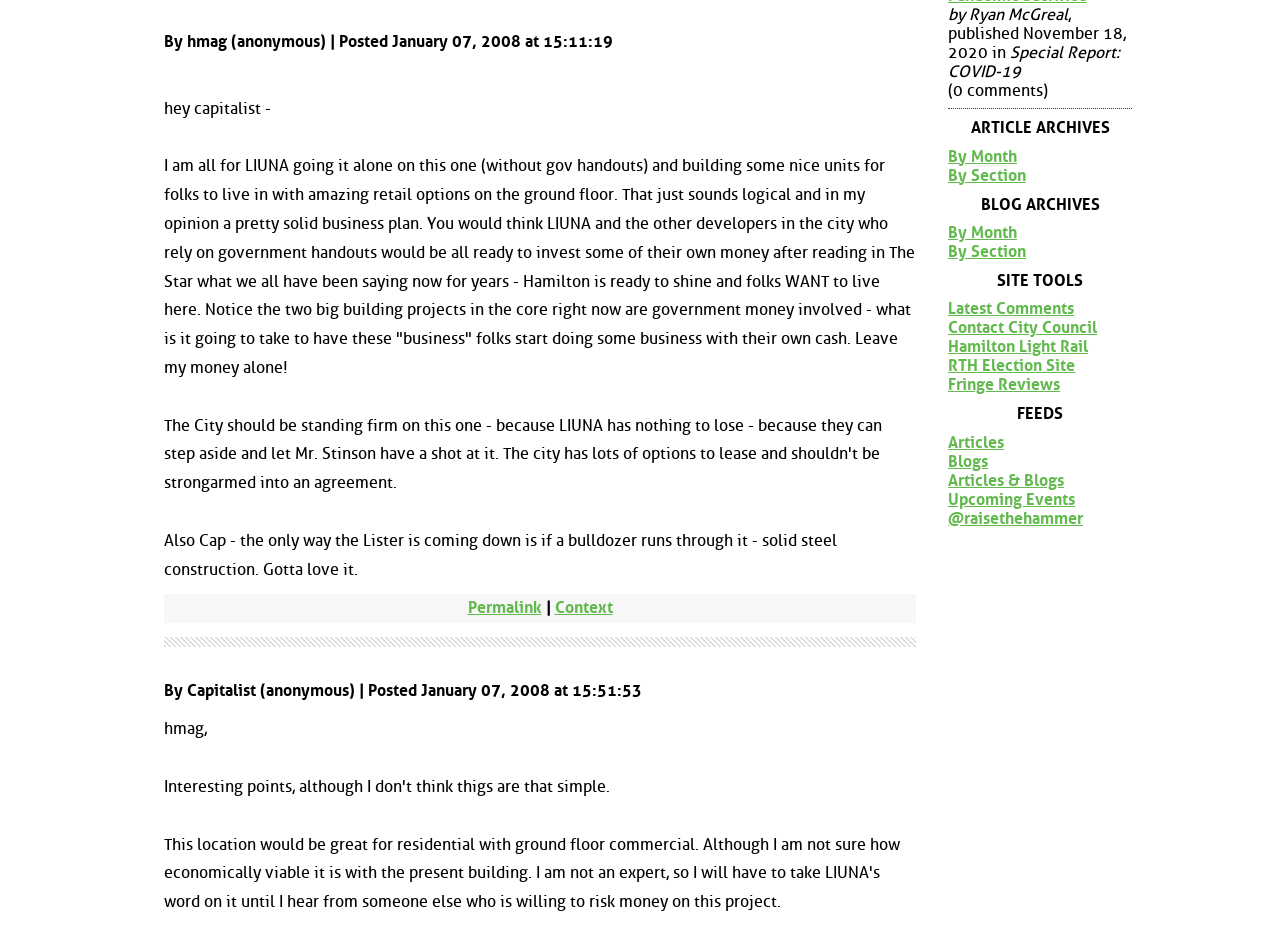Please determine the bounding box coordinates of the section I need to click to accomplish this instruction: "Check the latest comments".

[0.741, 0.318, 0.884, 0.338]